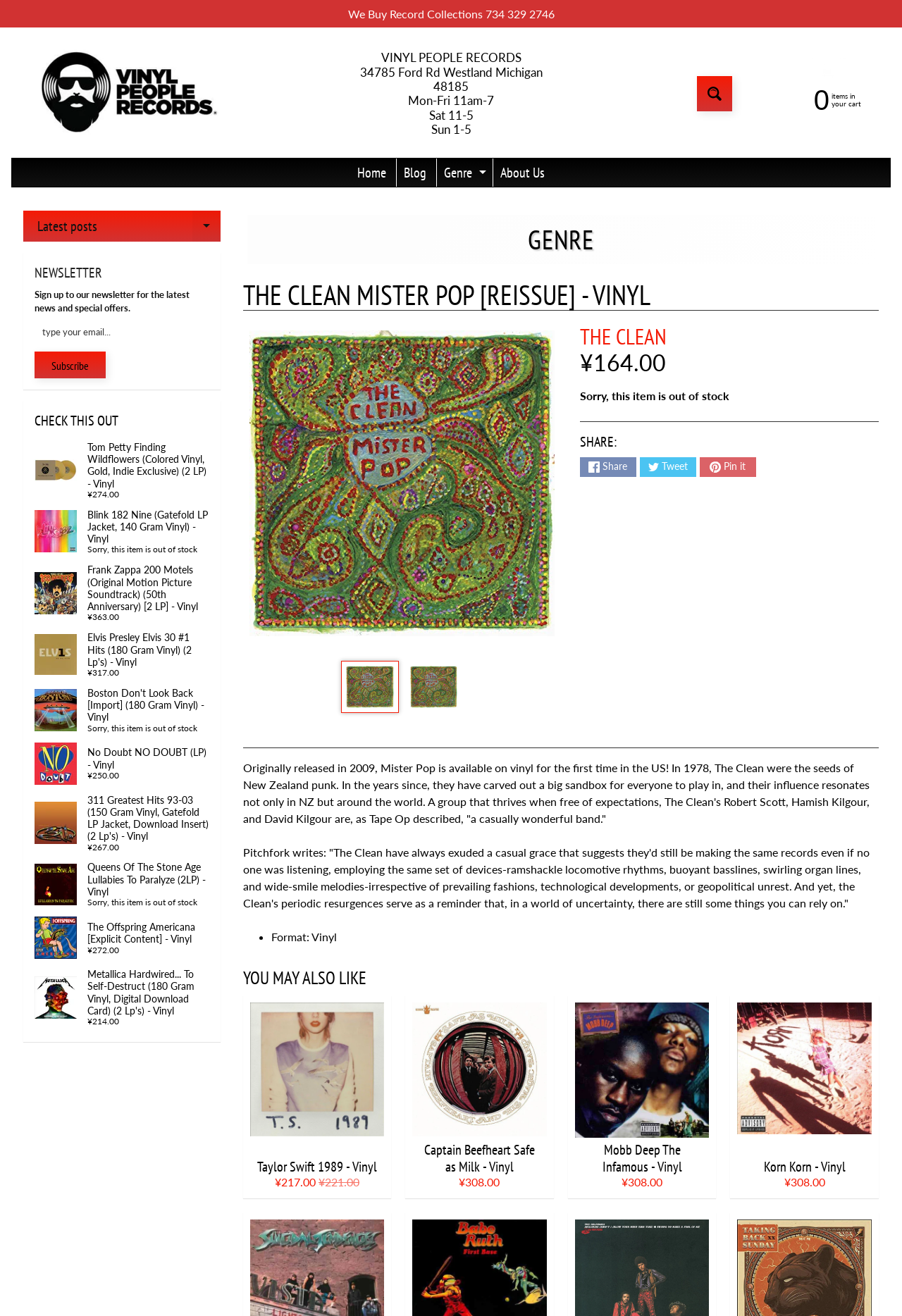Identify the bounding box coordinates of the region that should be clicked to execute the following instruction: "View The Clean Mister Pop [Reissue] - Vinyl details".

[0.269, 0.502, 0.622, 0.546]